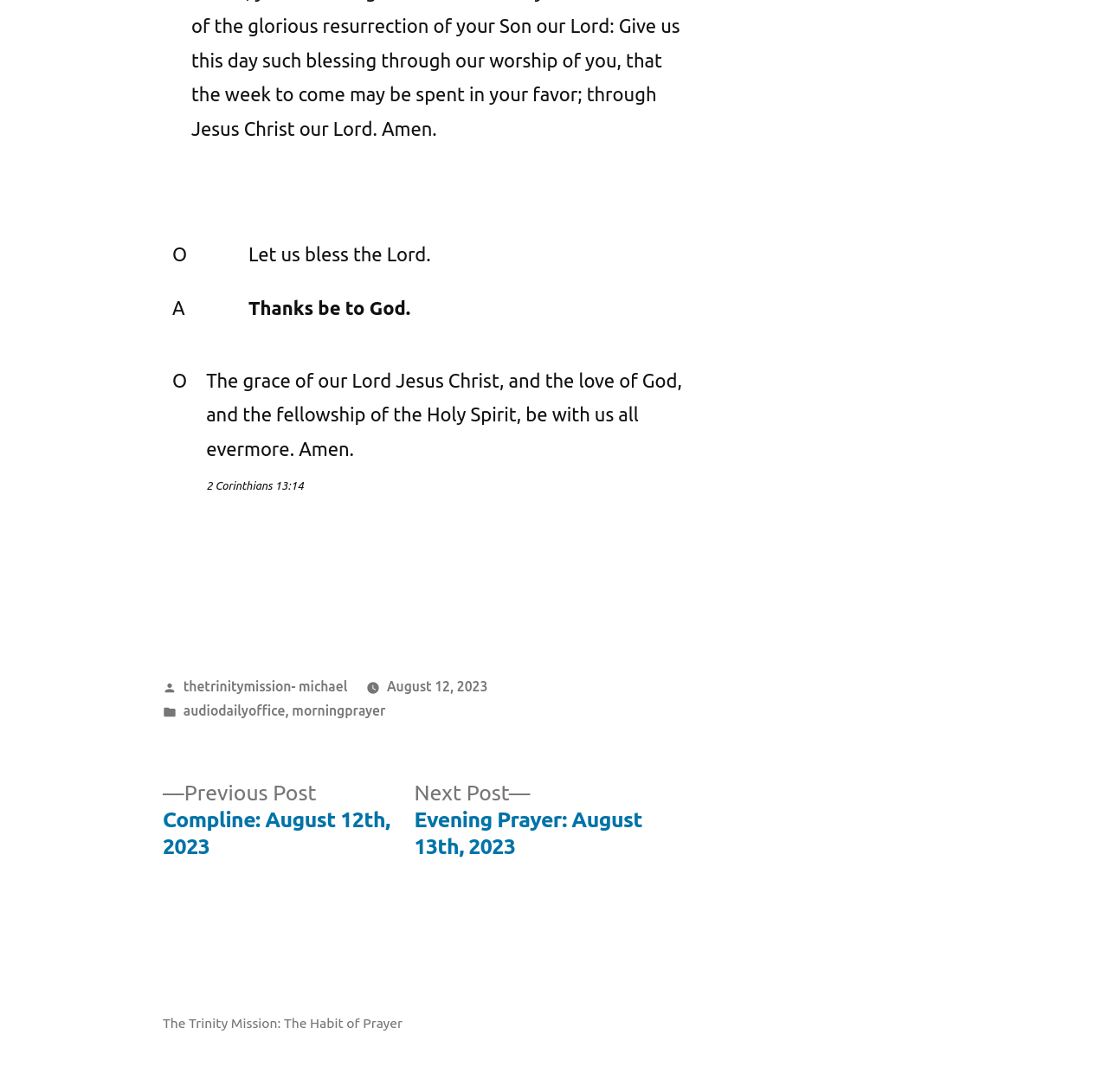What is the date of this post?
Refer to the image and provide a detailed answer to the question.

I found the date of this post by looking at the FooterAsNonLandmark element, which contains a link element with the text 'August 12, 2023'.